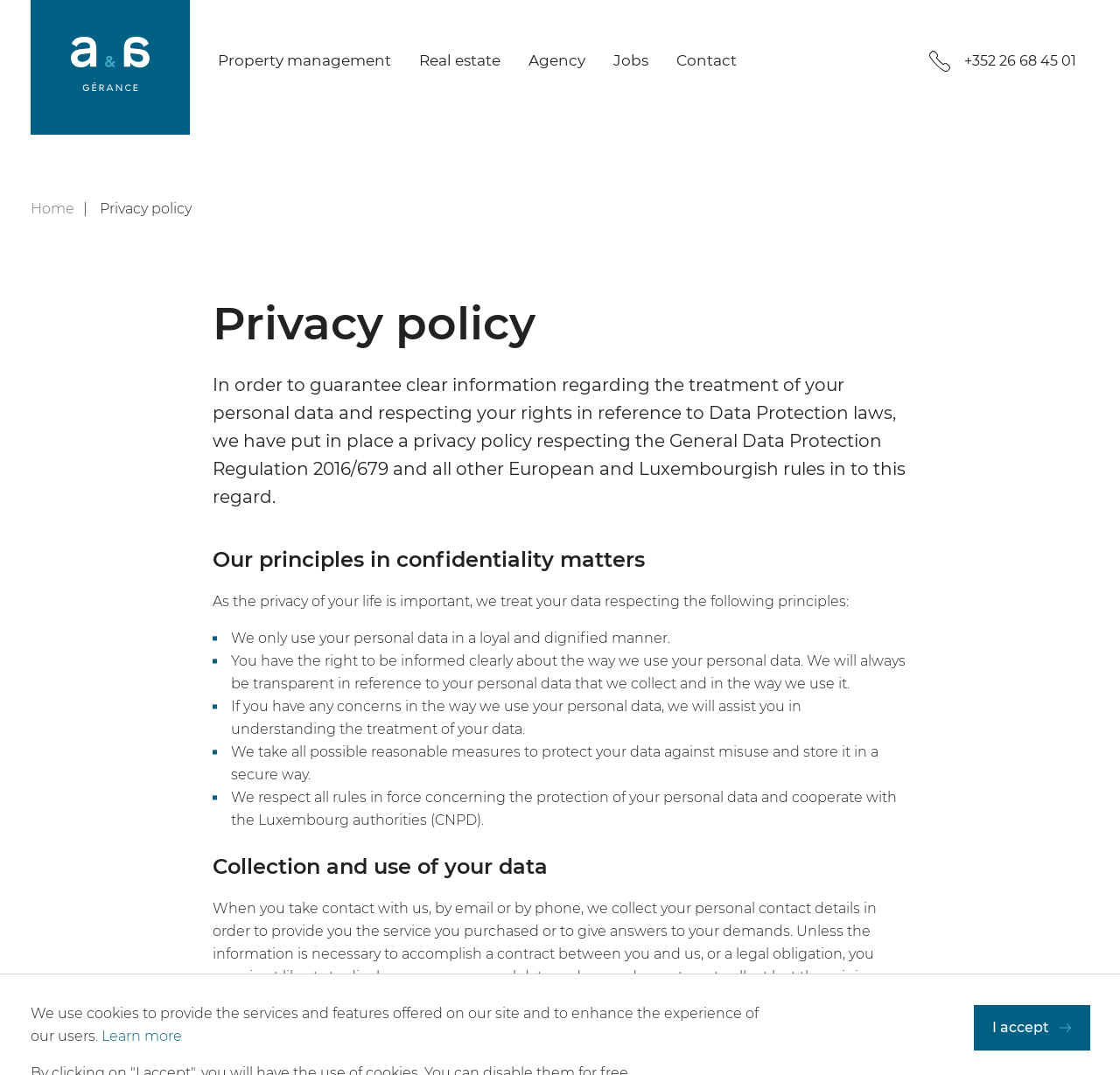Given the description +352 26 68 45 01, predict the bounding box coordinates of the UI element. Ensure the coordinates are in the format (top-left x, top-left y, bottom-right x, bottom-right y) and all values are between 0 and 1.

[0.829, 0.04, 0.961, 0.074]